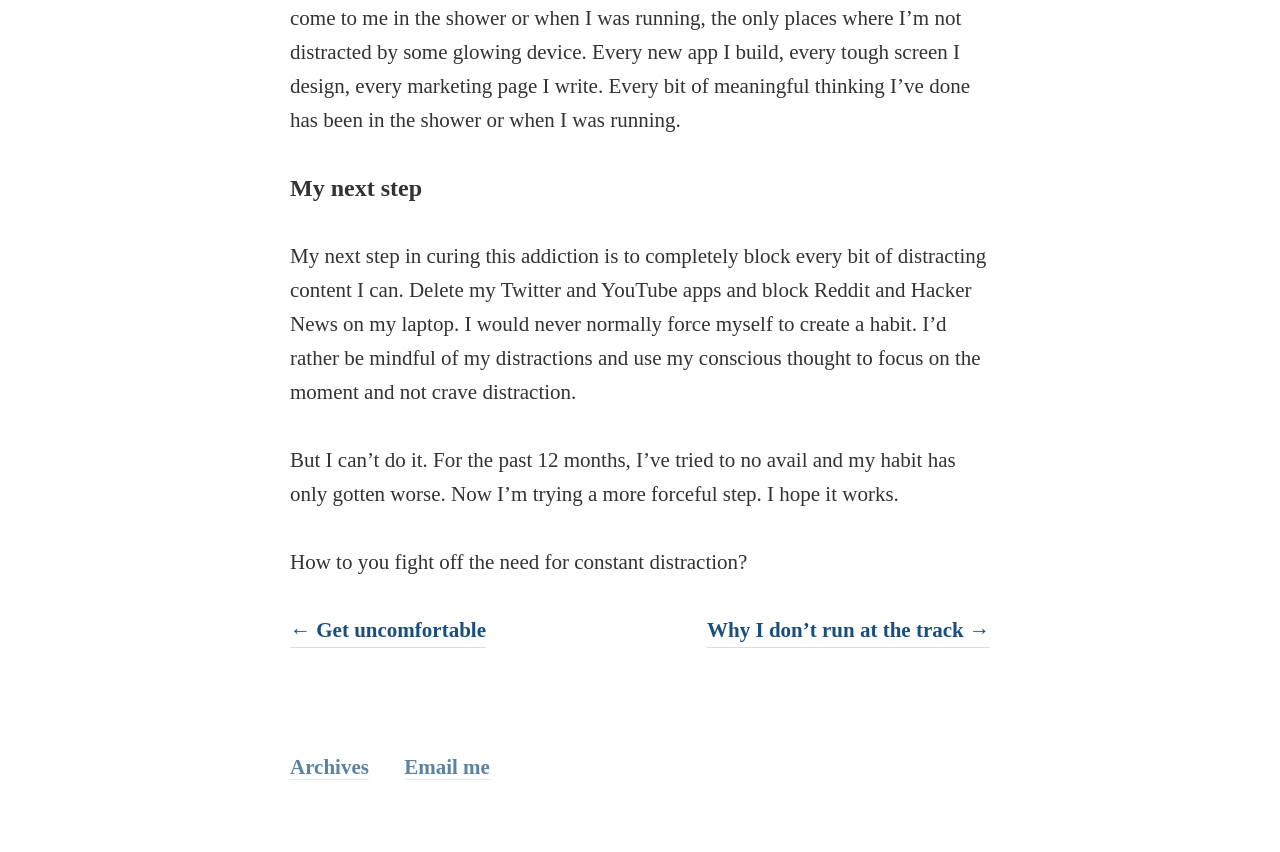Please respond to the question with a concise word or phrase:
What are the two links below the main text?

Get uncomfortable, Why I don’t run at the track